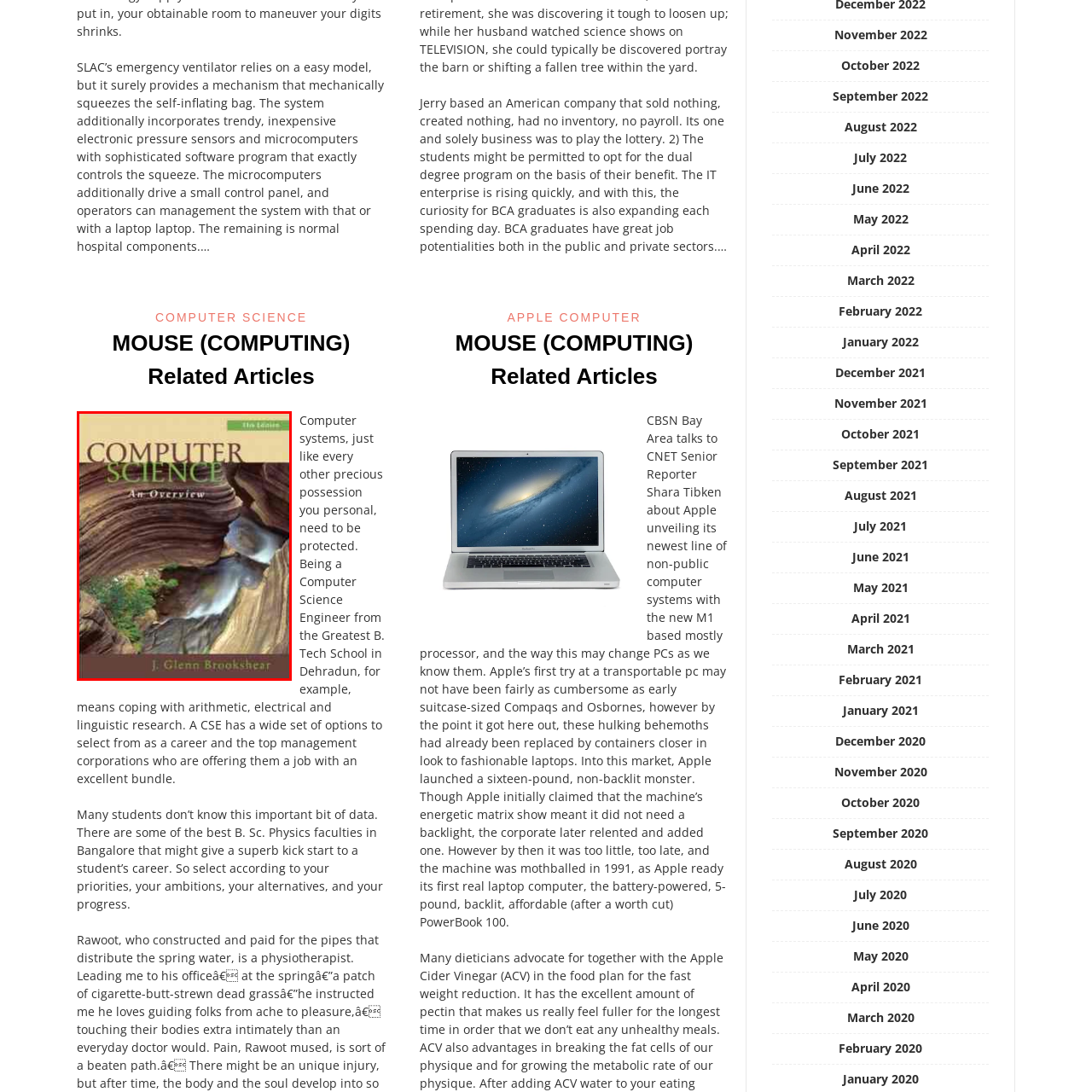What is the color of the title?
Inspect the image surrounded by the red bounding box and answer the question using a single word or a short phrase.

Green